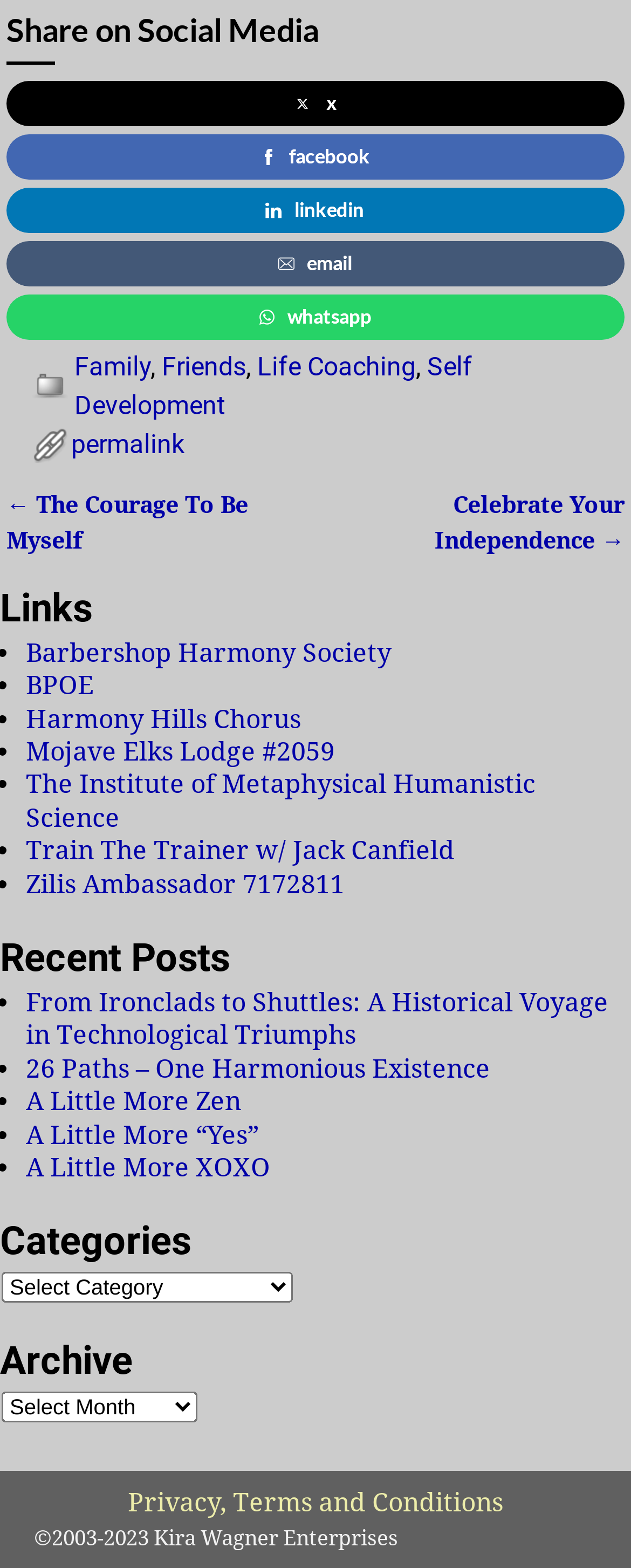Pinpoint the bounding box coordinates of the clickable area needed to execute the instruction: "Visit Barbershop Harmony Society". The coordinates should be specified as four float numbers between 0 and 1, i.e., [left, top, right, bottom].

[0.041, 0.406, 0.621, 0.426]